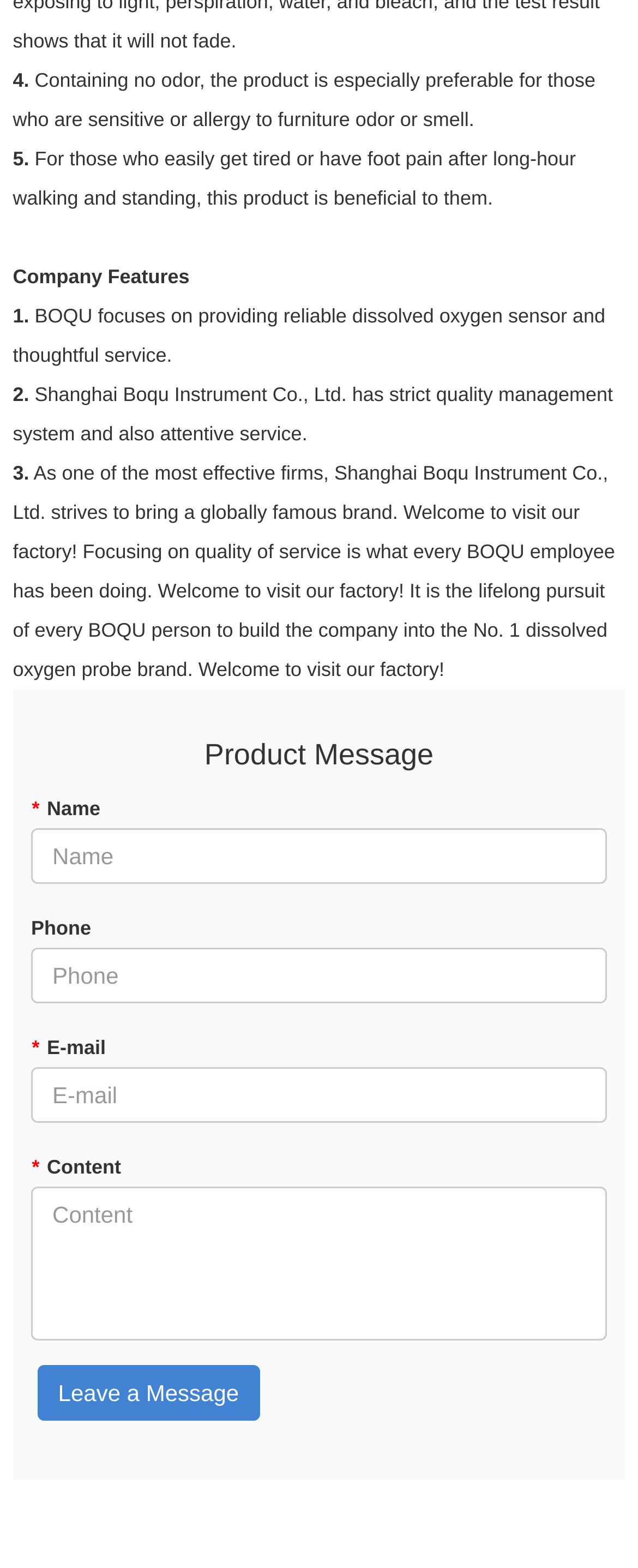What is the company's focus?
From the details in the image, answer the question comprehensively.

According to the company features section, BOQU focuses on providing reliable dissolved oxygen sensor and thoughtful service.